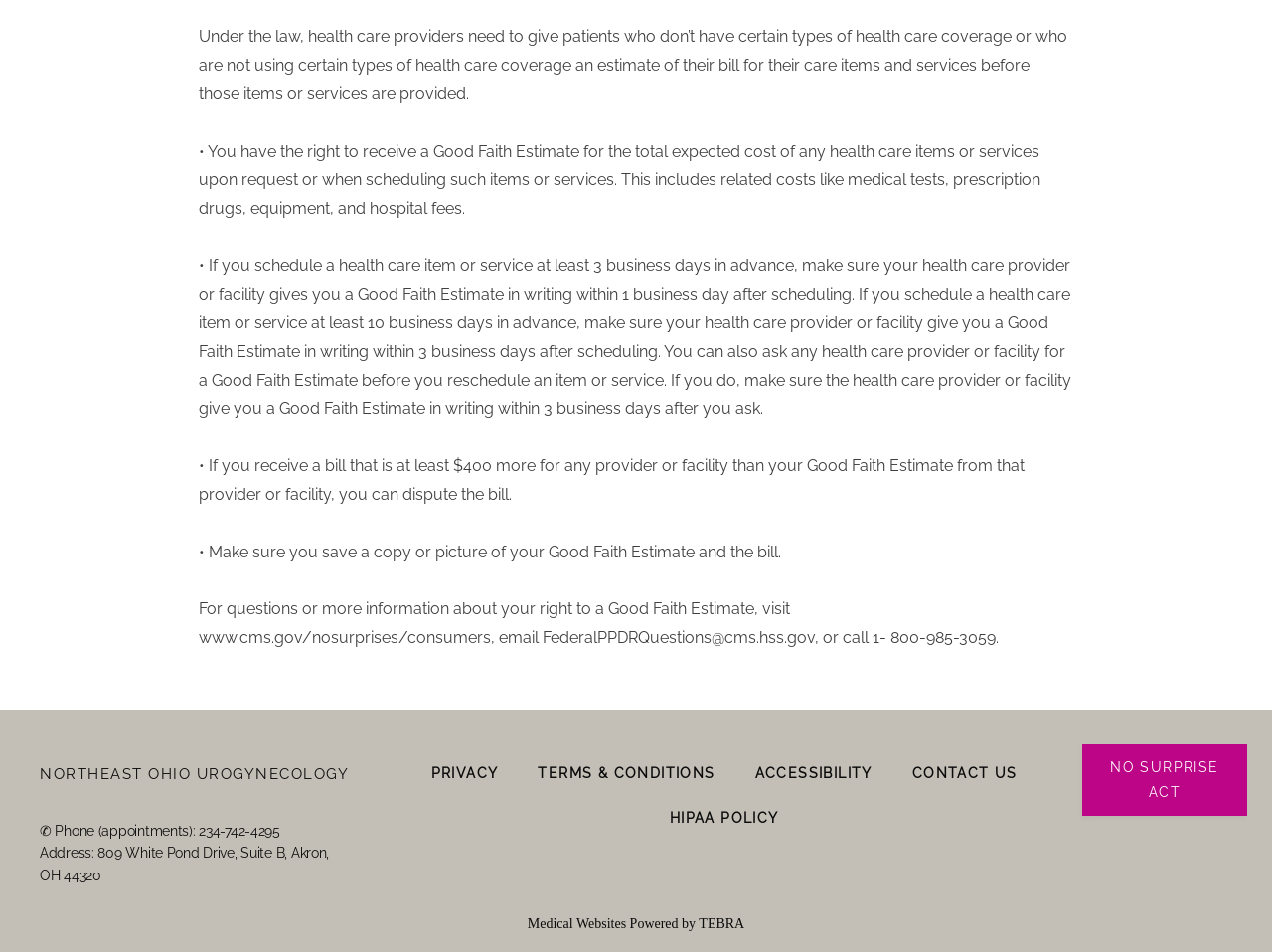Given the element description Contact Us, specify the bounding box coordinates of the corresponding UI element in the format (top-left x, top-left y, bottom-right x, bottom-right y). All values must be between 0 and 1.

[0.717, 0.804, 0.8, 0.82]